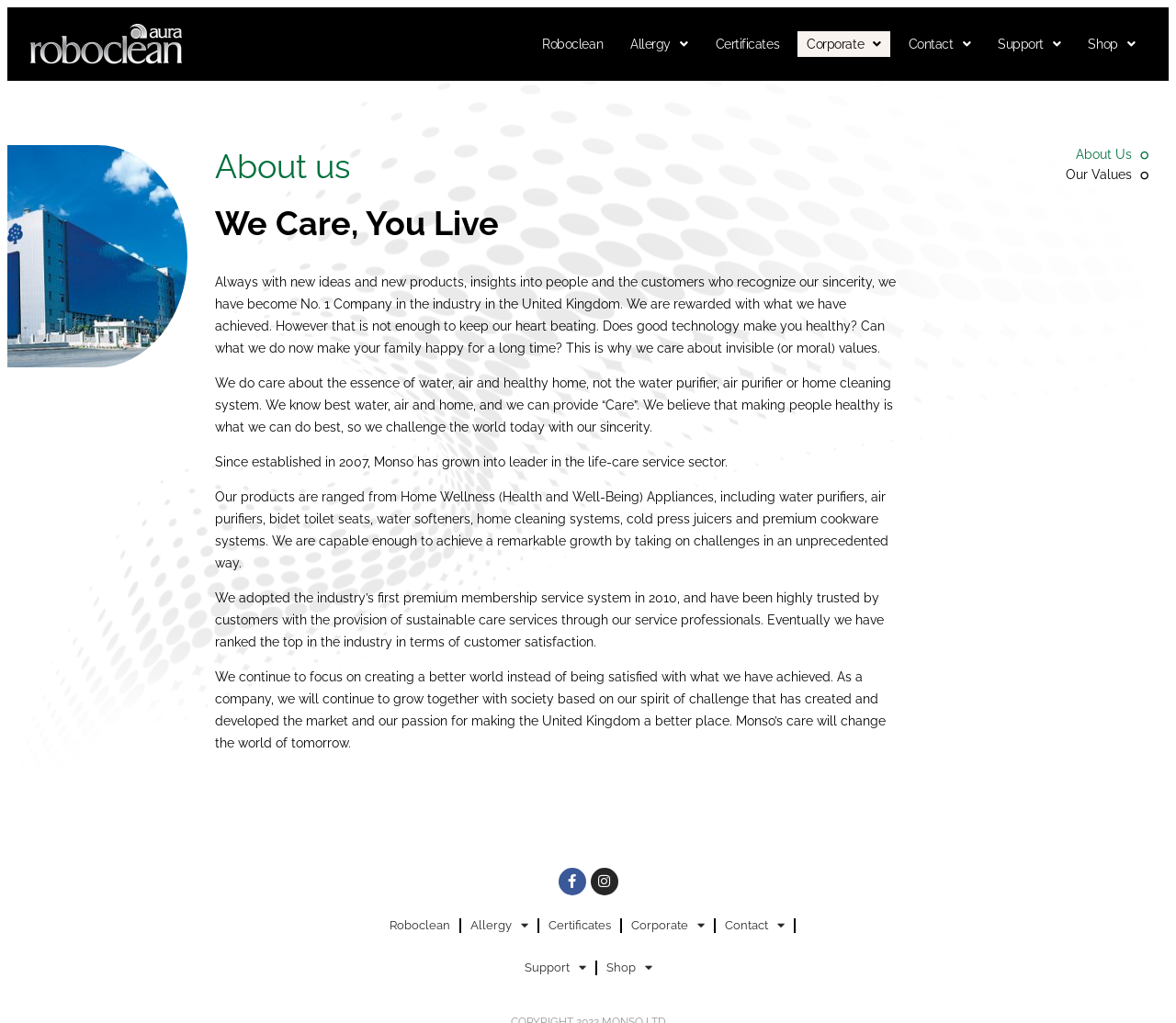Provide a brief response to the question below using a single word or phrase: 
How many social media links are at the bottom of the page?

2